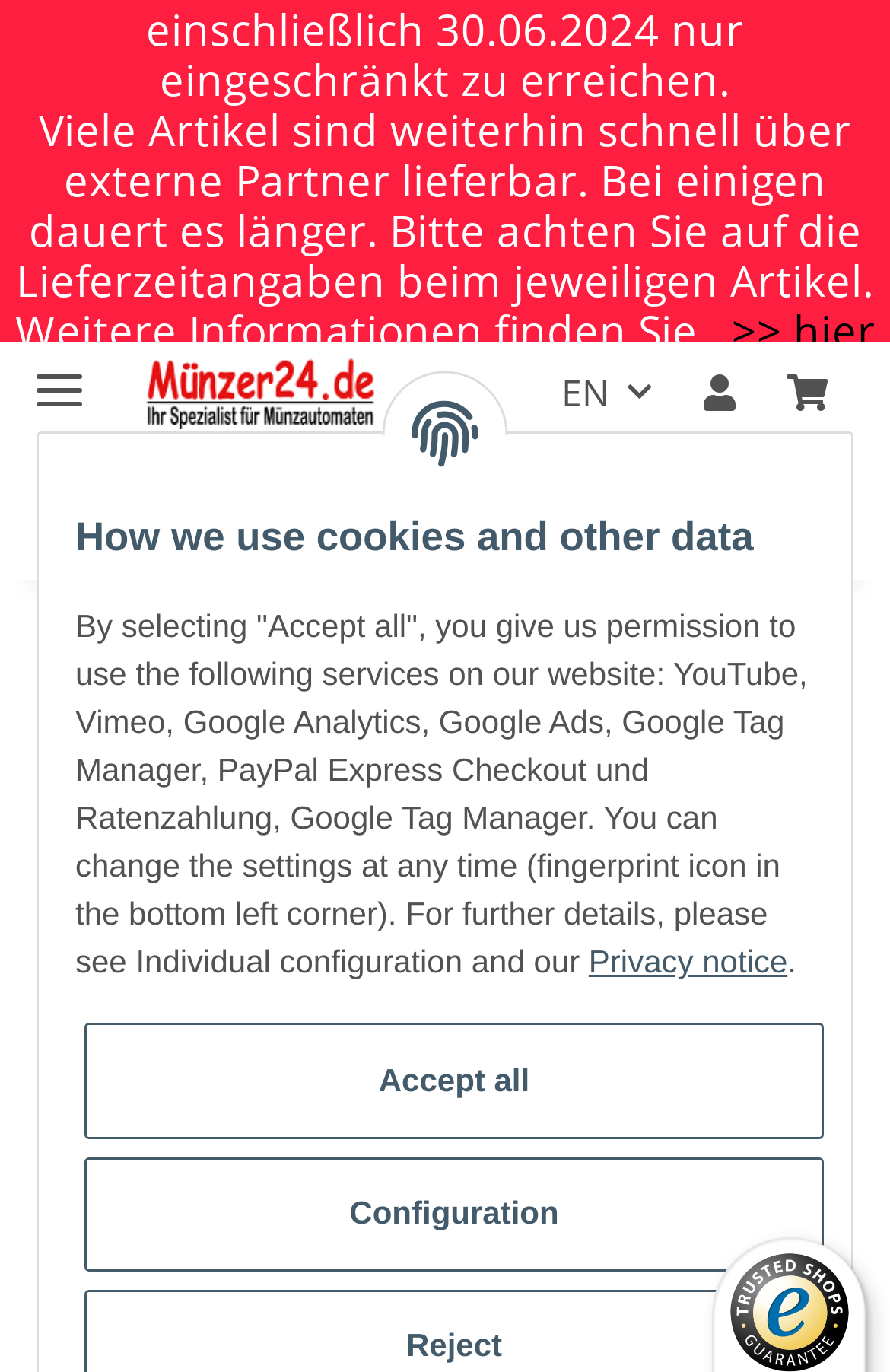Identify the bounding box for the UI element described as: "aria-label="Find"". The coordinates should be four float numbers between 0 and 1, i.e., [left, top, right, bottom].

[0.041, 0.337, 0.844, 0.409]